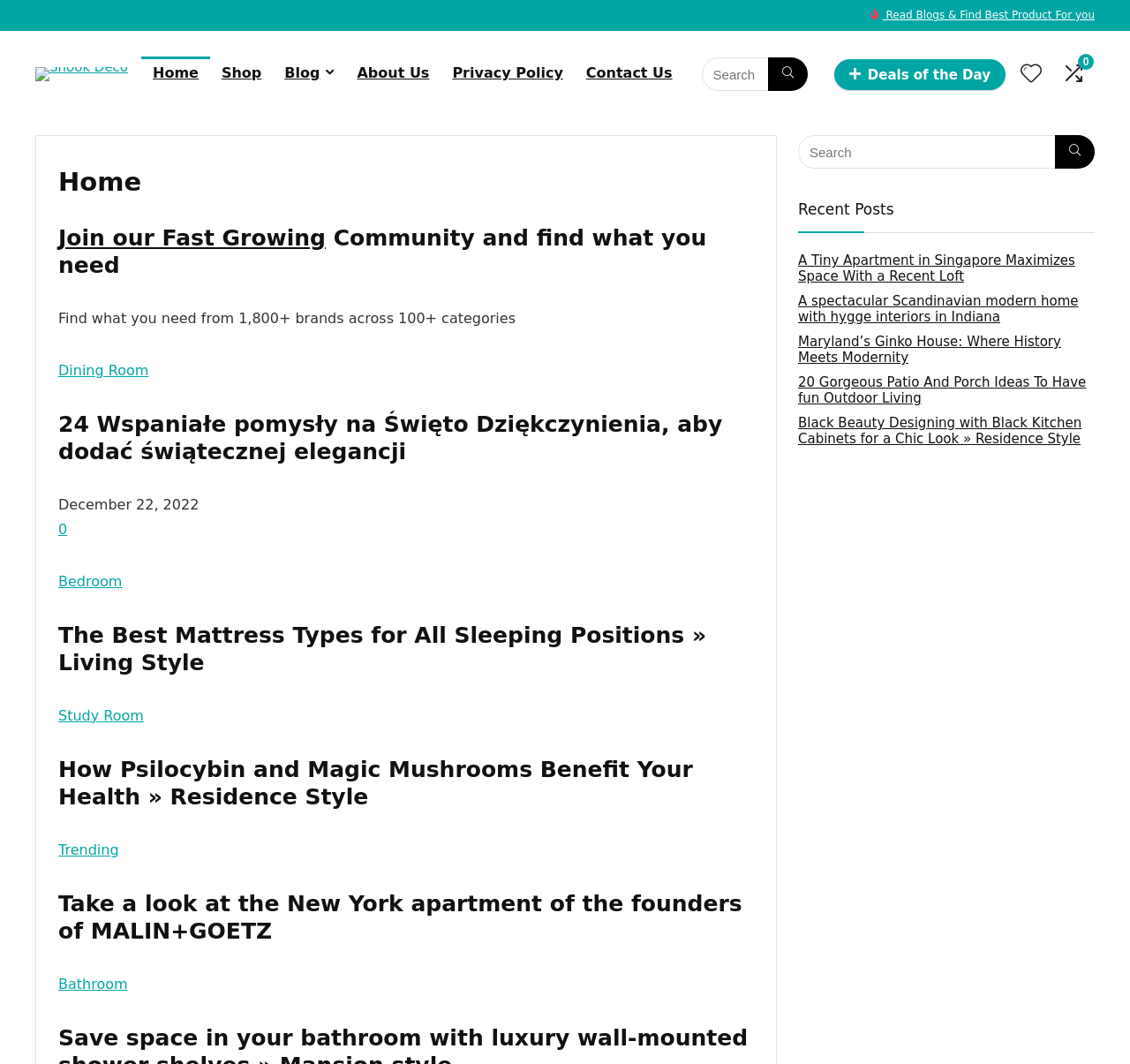Please mark the bounding box coordinates of the area that should be clicked to carry out the instruction: "Go to home page".

[0.125, 0.054, 0.186, 0.085]